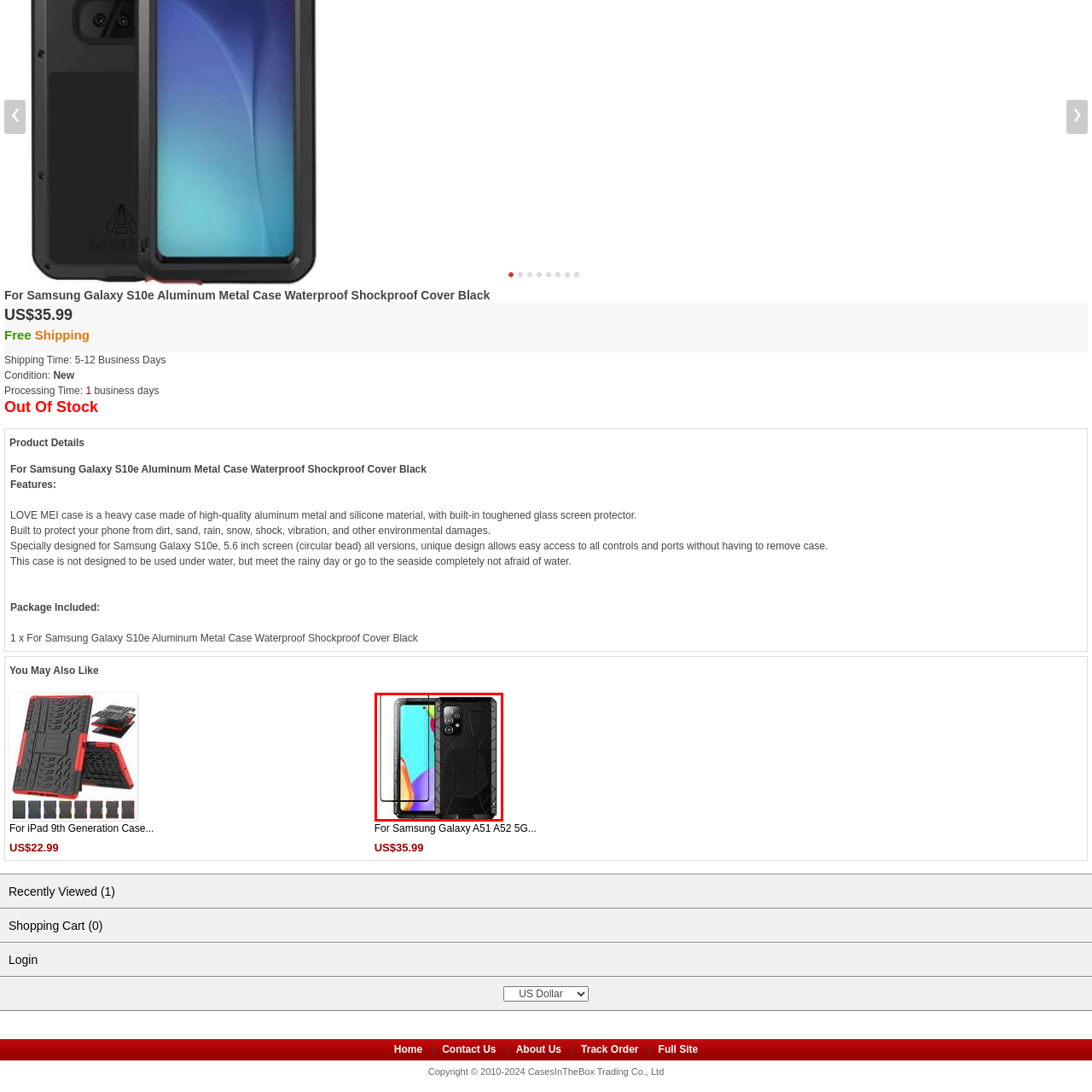Offer a meticulous description of everything depicted in the red-enclosed portion of the image.

The image showcases the "For Samsung Galaxy A51 A52 5G Aluminum Metal Shockproof Bumper Phone Case." This rugged black case is designed to provide robust protection for your device, featuring a durable aluminum metal construction with a silicone outer layer. It includes a toughened glass screen protector, ensuring a high level of safety against drops, shocks, and environmental hazards. The case is tailored specifically for the Samsung Galaxy A51 and A52 models, allowing easy access to all buttons and ports without the need to remove it. Ideal for users seeking style without compromising on protection, this case combines aesthetics with functionality, making it an excellent choice for everyday use.